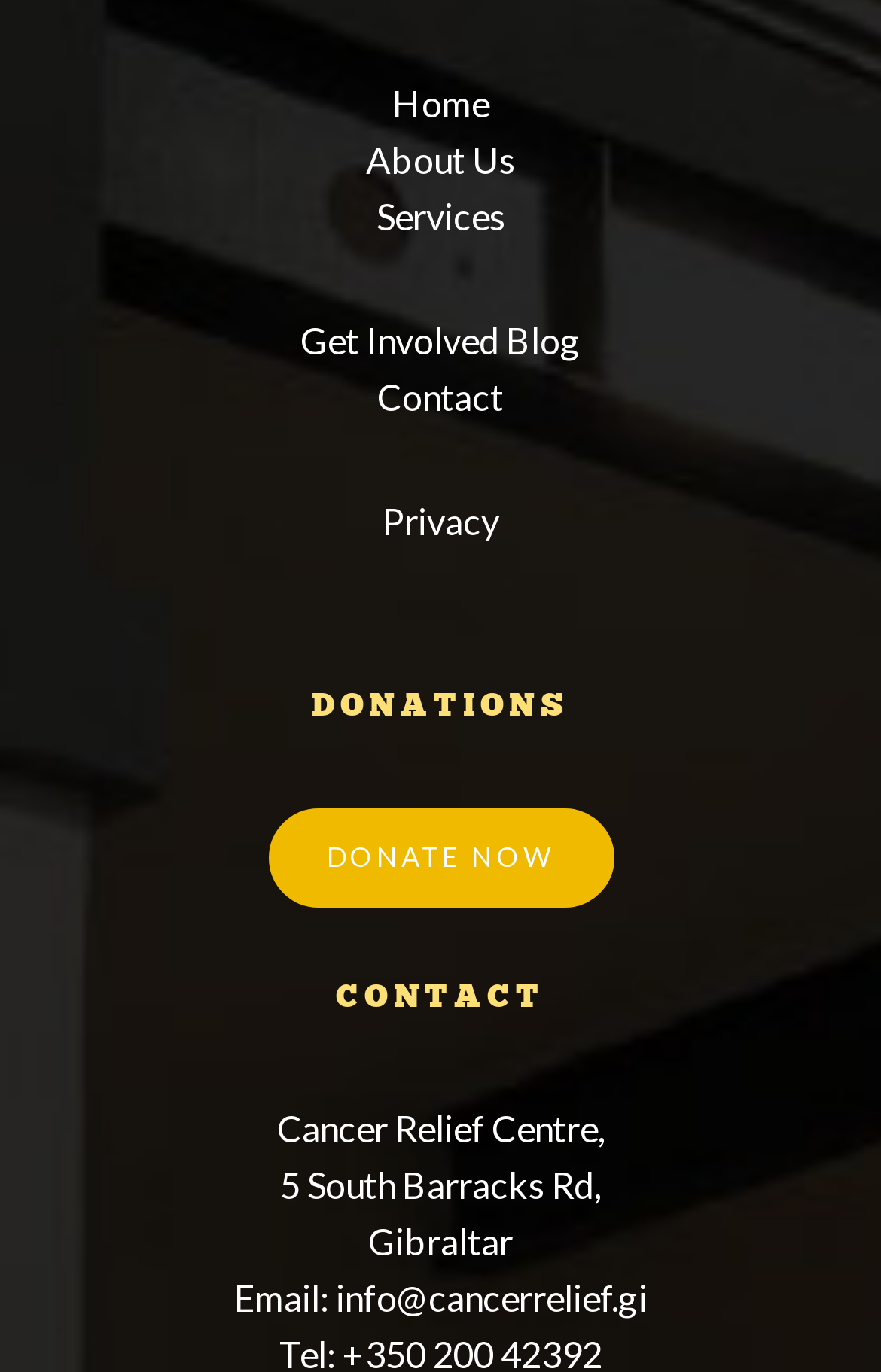Locate the bounding box coordinates of the clickable area needed to fulfill the instruction: "Go to Employment".

None